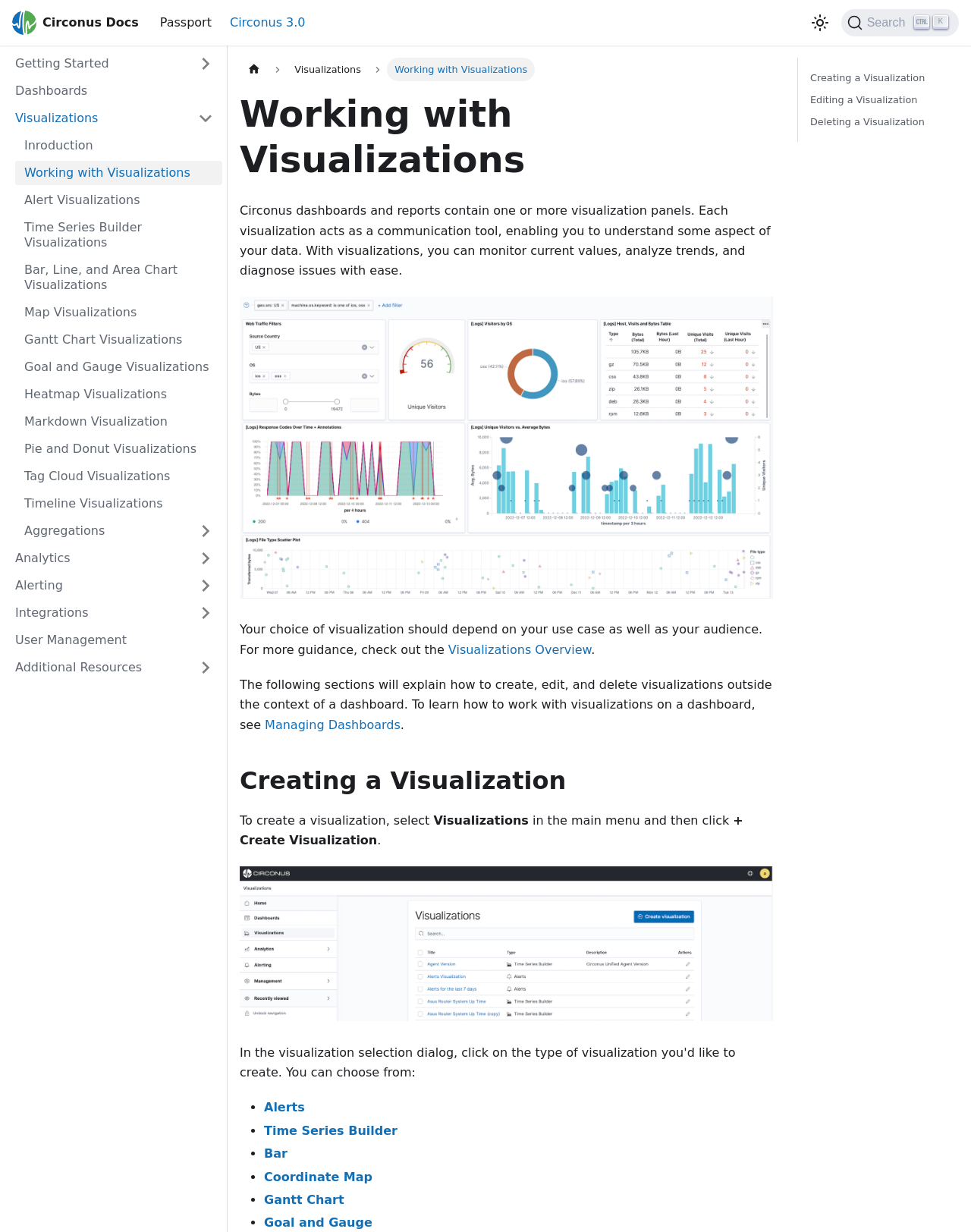Find and indicate the bounding box coordinates of the region you should select to follow the given instruction: "Toggle the collapsible sidebar category 'Getting Started'".

[0.195, 0.042, 0.229, 0.062]